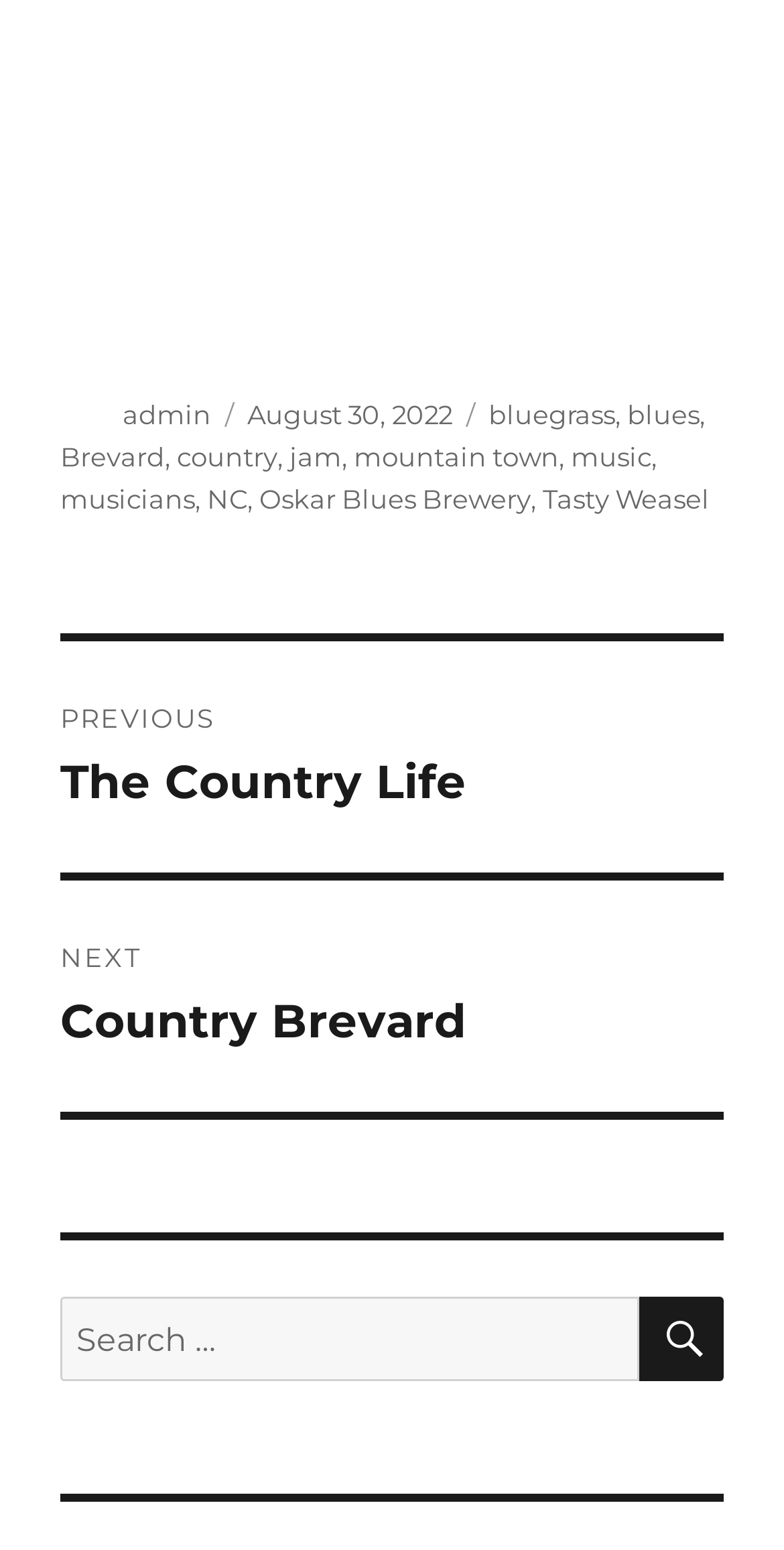Find the bounding box coordinates of the element I should click to carry out the following instruction: "Search for something".

[0.077, 0.836, 0.815, 0.891]